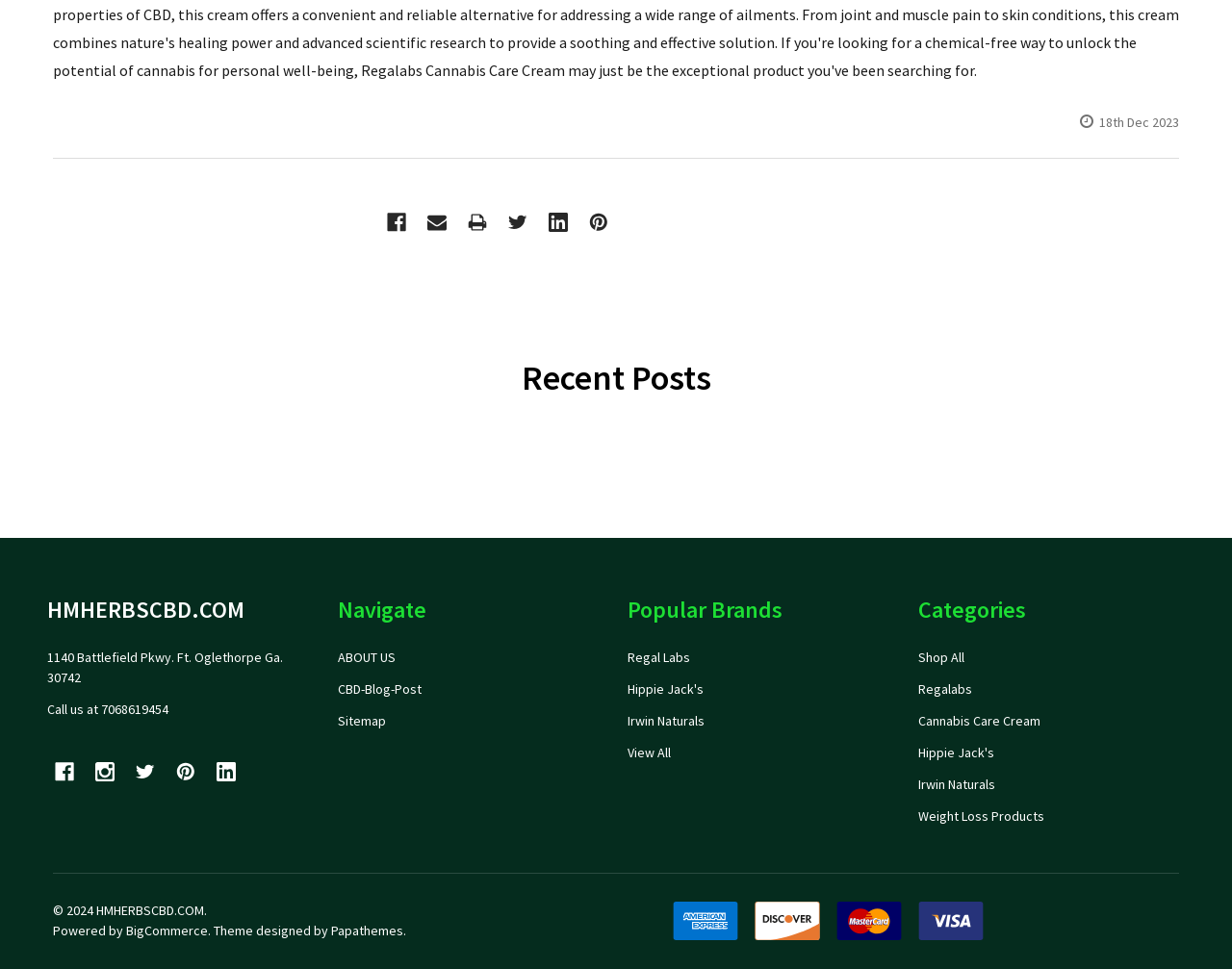Locate the bounding box coordinates of the clickable part needed for the task: "Navigate to ABOUT US".

[0.274, 0.67, 0.321, 0.688]